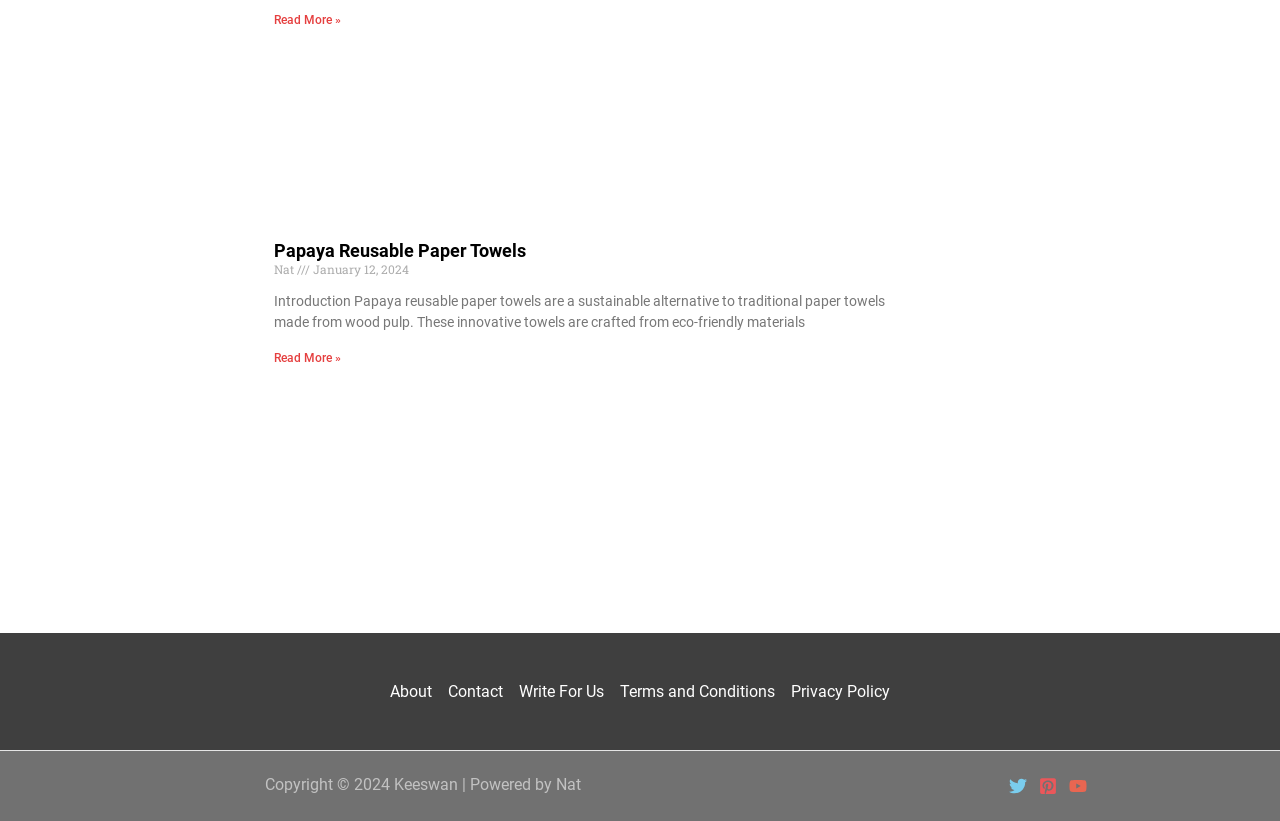Please identify the bounding box coordinates of the clickable area that will allow you to execute the instruction: "Go to About page".

[0.305, 0.825, 0.344, 0.858]